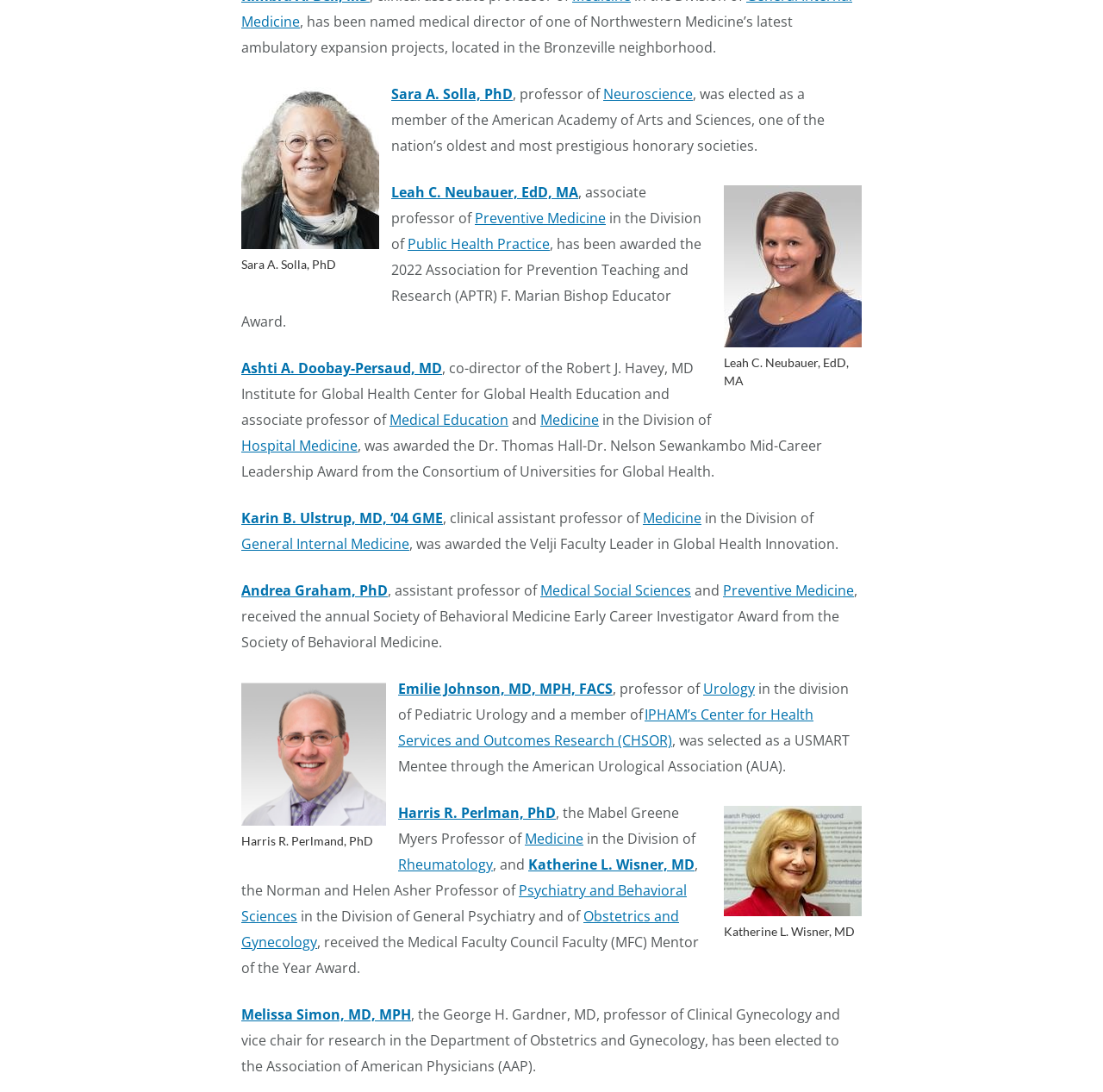Using the element description: "Obstetrics and Gynecology", determine the bounding box coordinates for the specified UI element. The coordinates should be four float numbers between 0 and 1, [left, top, right, bottom].

[0.219, 0.83, 0.616, 0.871]